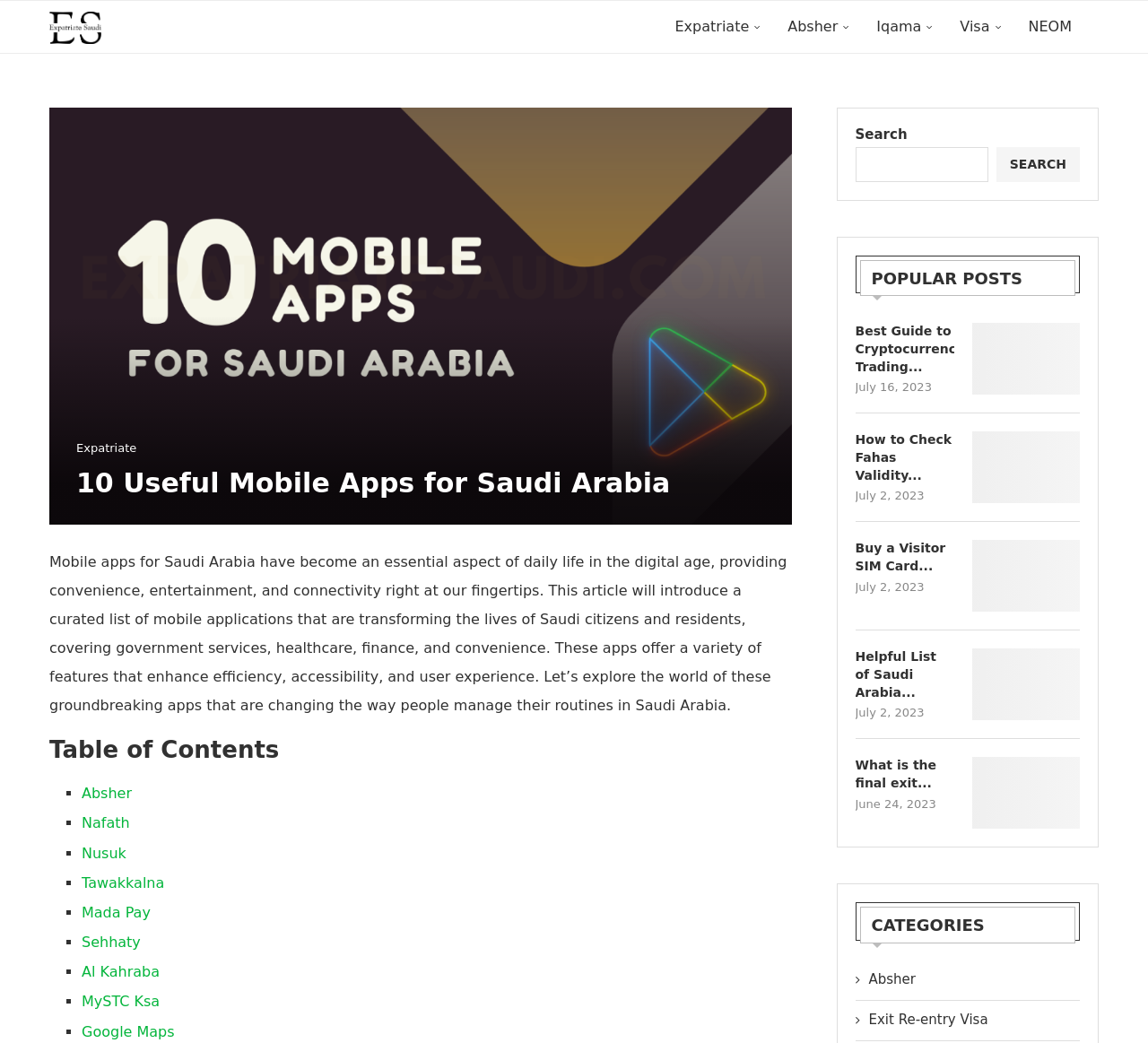Identify the bounding box coordinates for the UI element mentioned here: "NEOM". Provide the coordinates as four float values between 0 and 1, i.e., [left, top, right, bottom].

[0.896, 0.001, 0.934, 0.052]